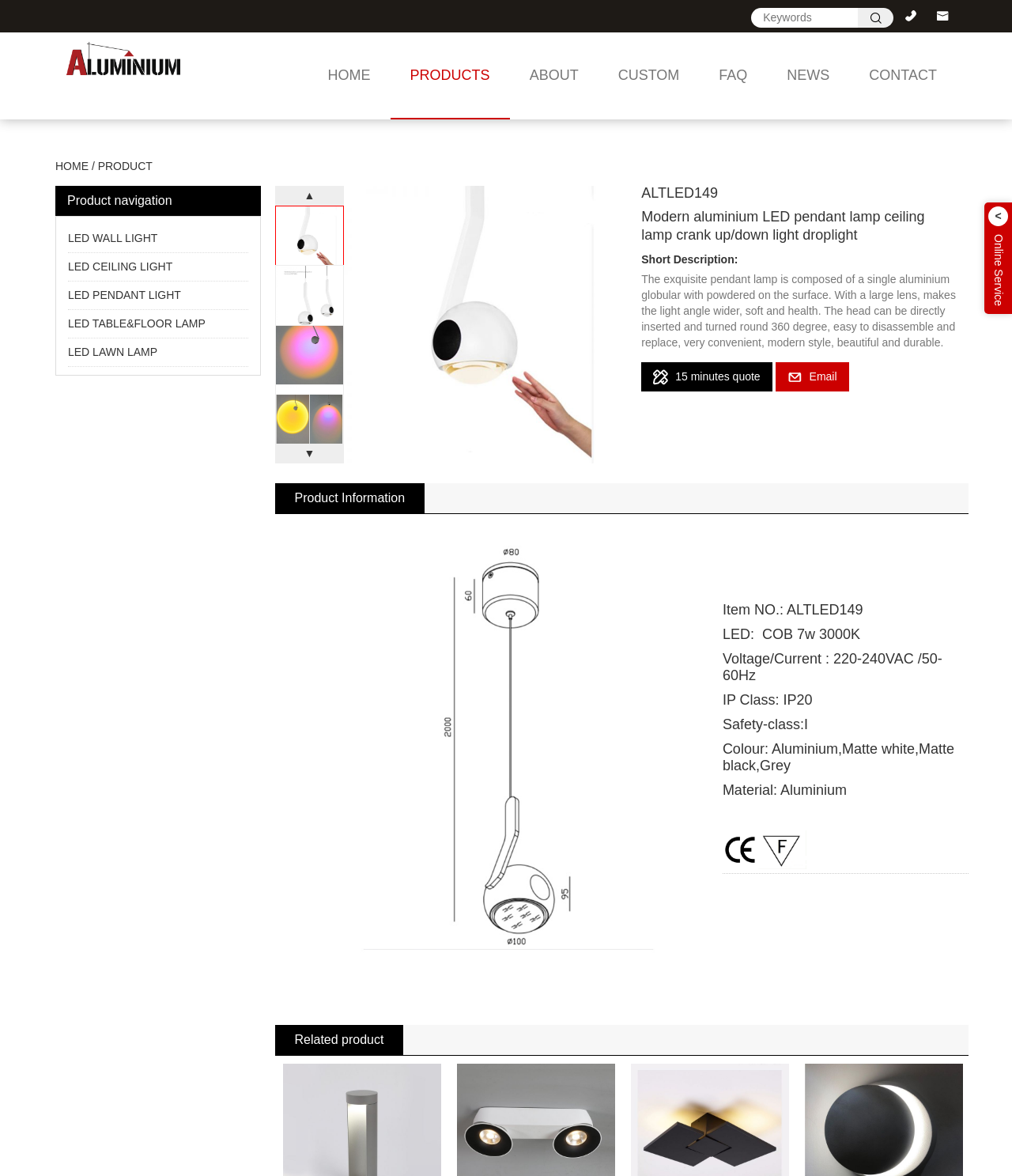Locate the bounding box coordinates of the element that needs to be clicked to carry out the instruction: "Get a quote". The coordinates should be given as four float numbers ranging from 0 to 1, i.e., [left, top, right, bottom].

[0.634, 0.308, 0.763, 0.333]